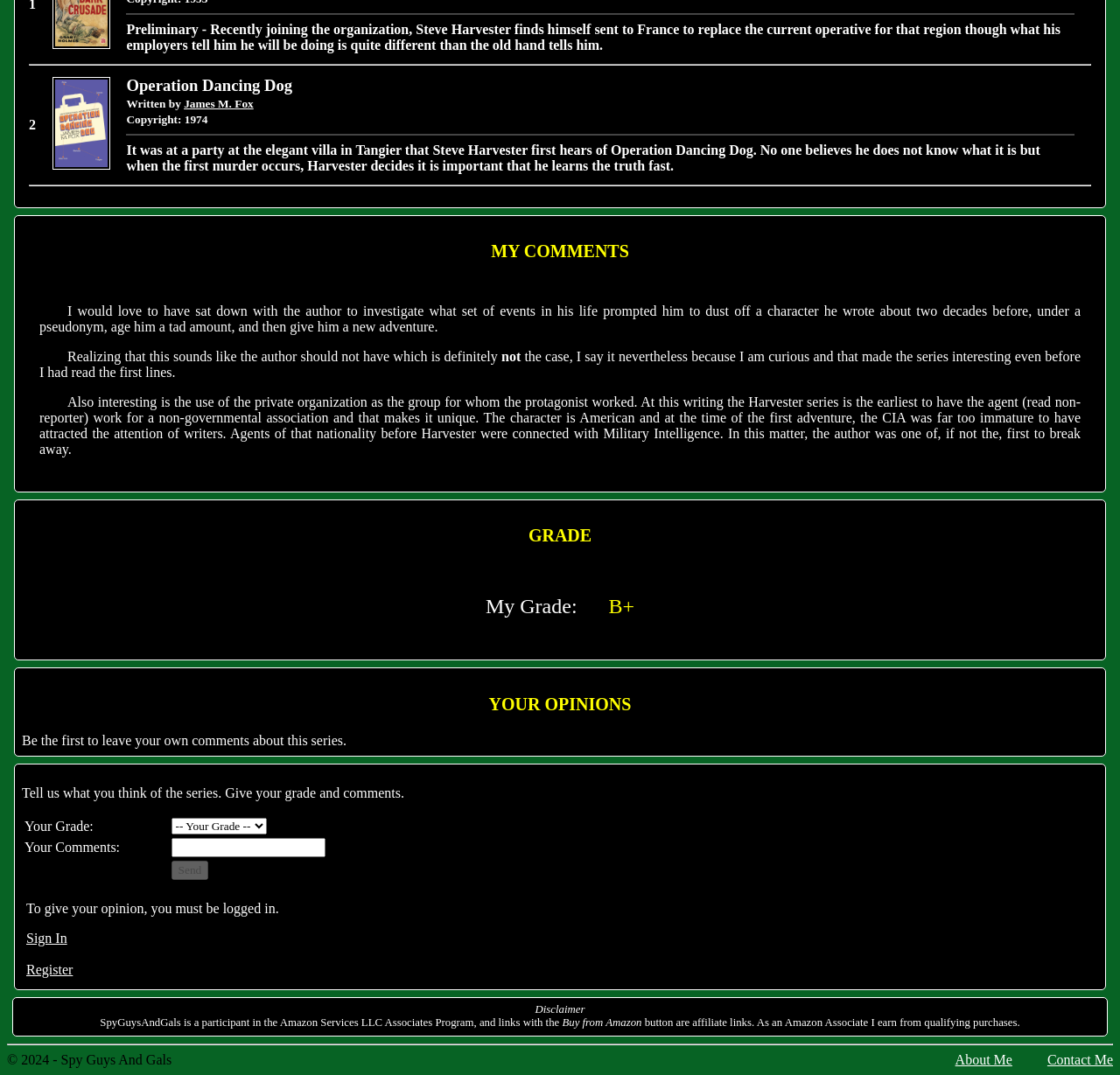Please specify the bounding box coordinates of the region to click in order to perform the following instruction: "Click the 'James M. Fox' link".

[0.164, 0.09, 0.226, 0.102]